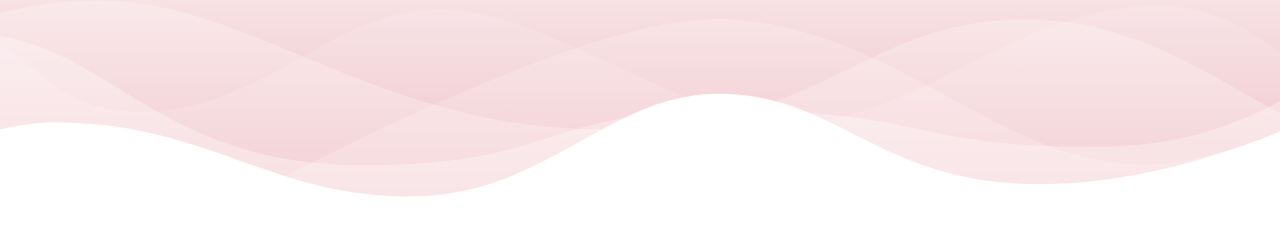What is the purpose of this design element?
Respond to the question with a single word or phrase according to the image.

To evoke tranquility